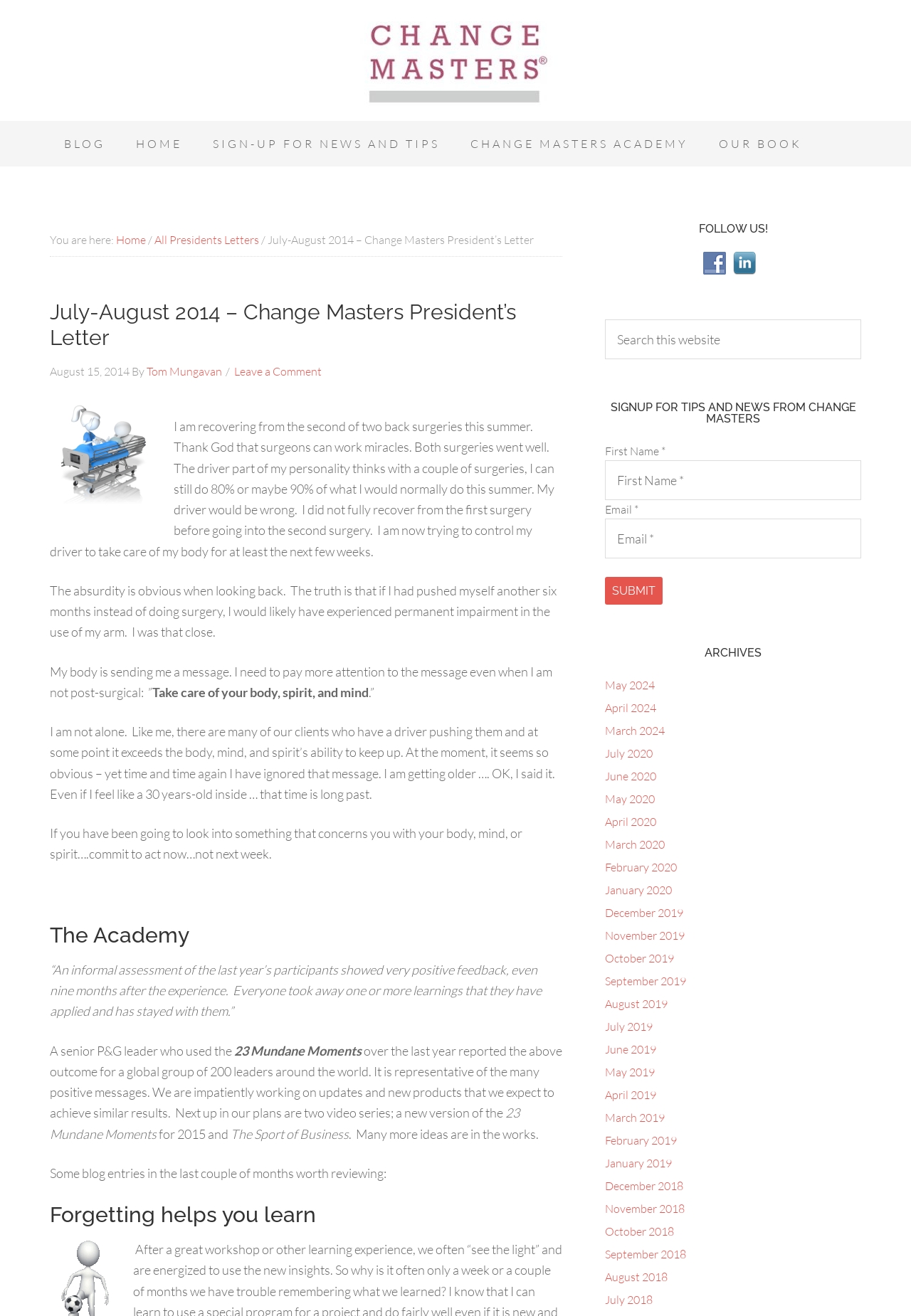Determine the bounding box coordinates of the area to click in order to meet this instruction: "Read the 'July-August 2014 – Change Masters President’s Letter' article".

[0.055, 0.228, 0.617, 0.266]